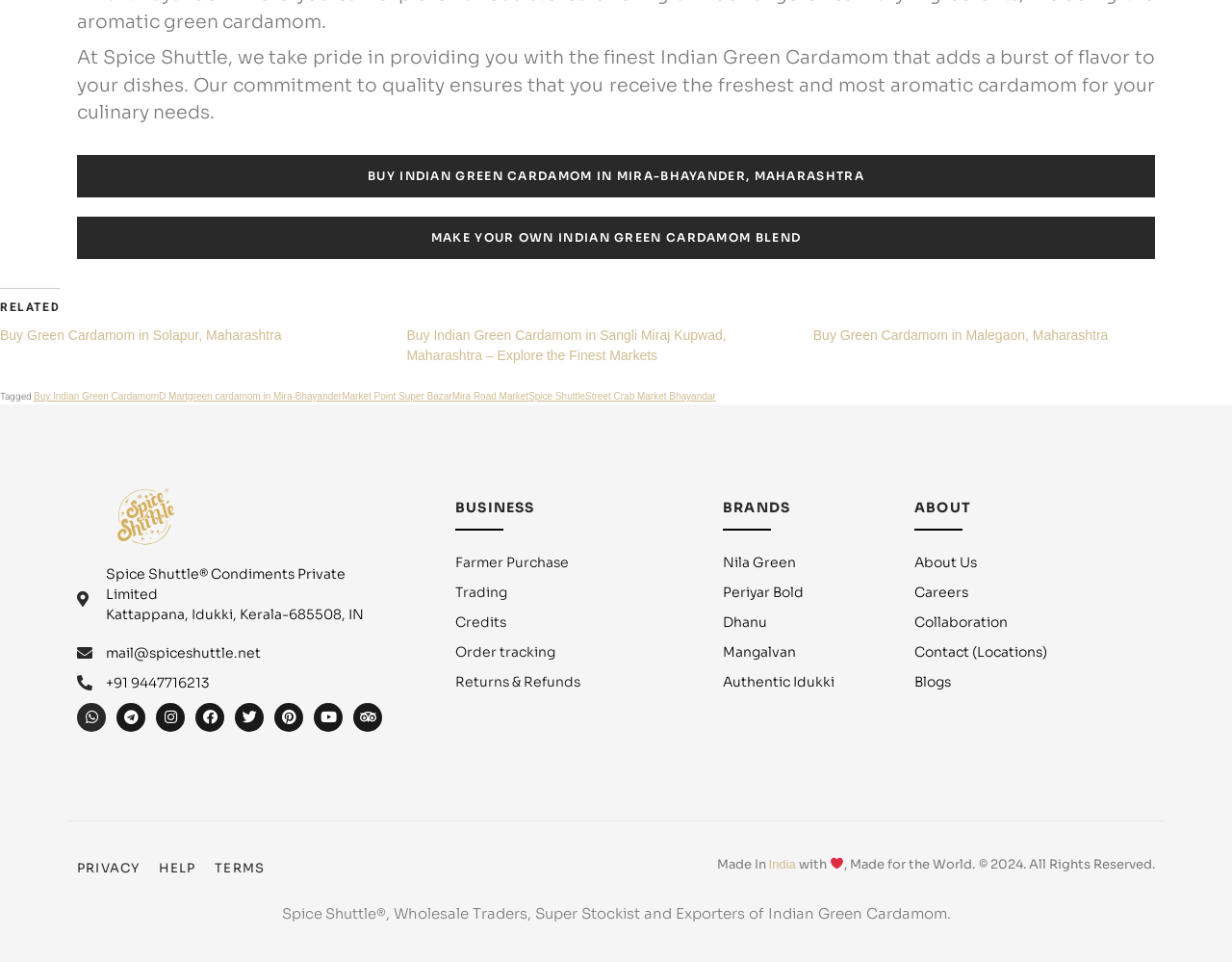Predict the bounding box of the UI element based on this description: "Spice Shuttle".

[0.429, 0.406, 0.475, 0.417]